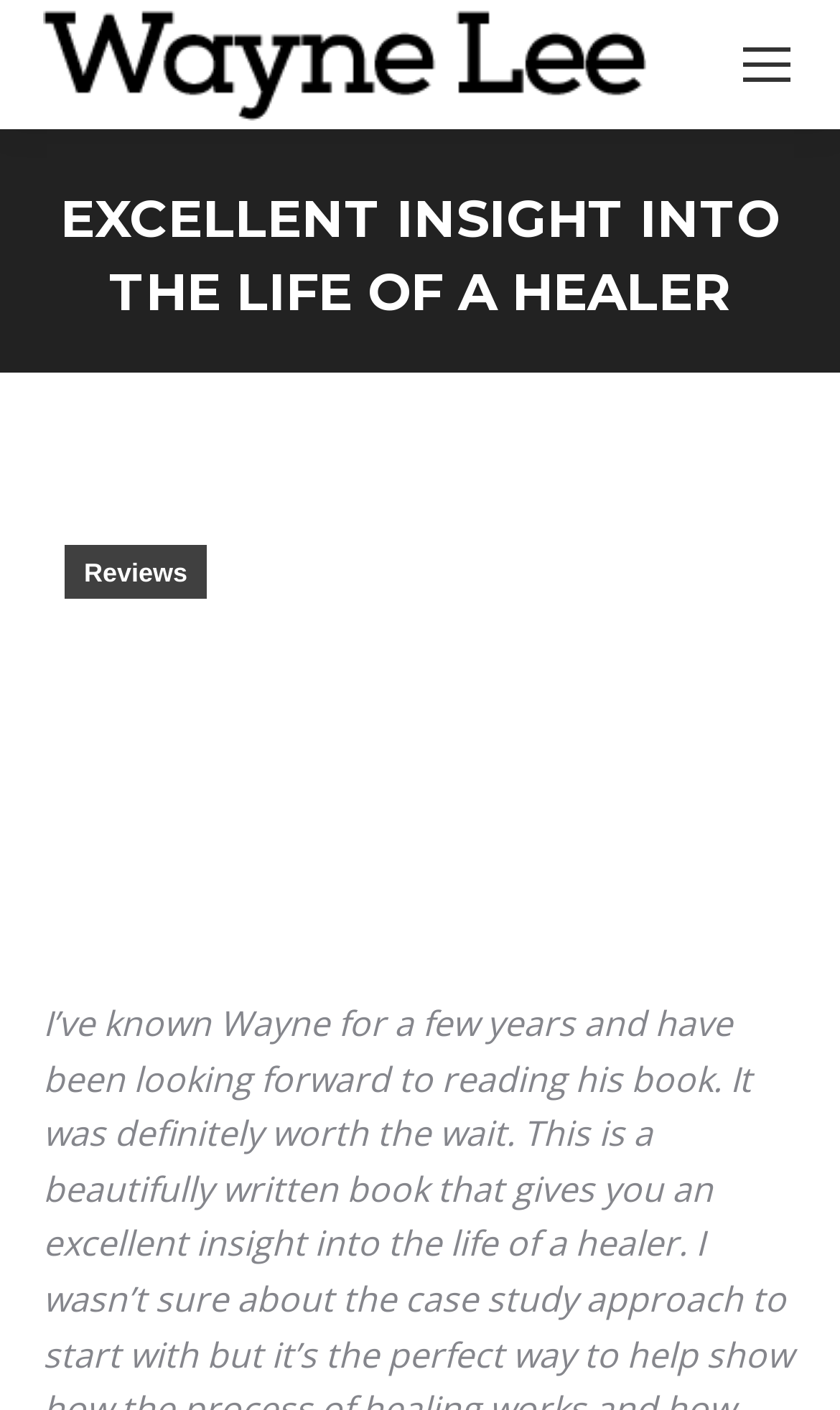By analyzing the image, answer the following question with a detailed response: What is the function of the link at the bottom right corner?

The link element with the description 'Go to Top' is located at the bottom right corner of the page, suggesting that it allows users to scroll back to the top of the page.